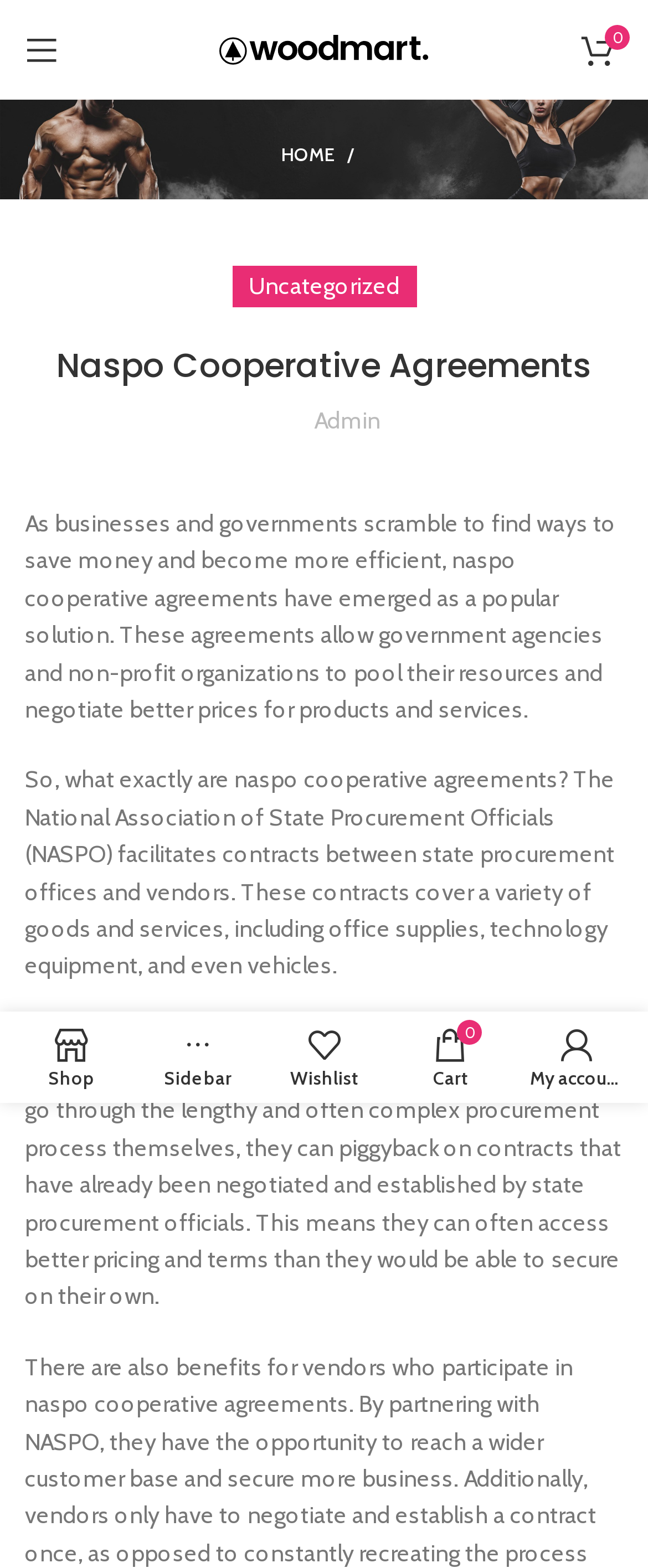Provide the bounding box coordinates of the HTML element described as: "Shop". The bounding box coordinates should be four float numbers between 0 and 1, i.e., [left, top, right, bottom].

[0.013, 0.65, 0.208, 0.698]